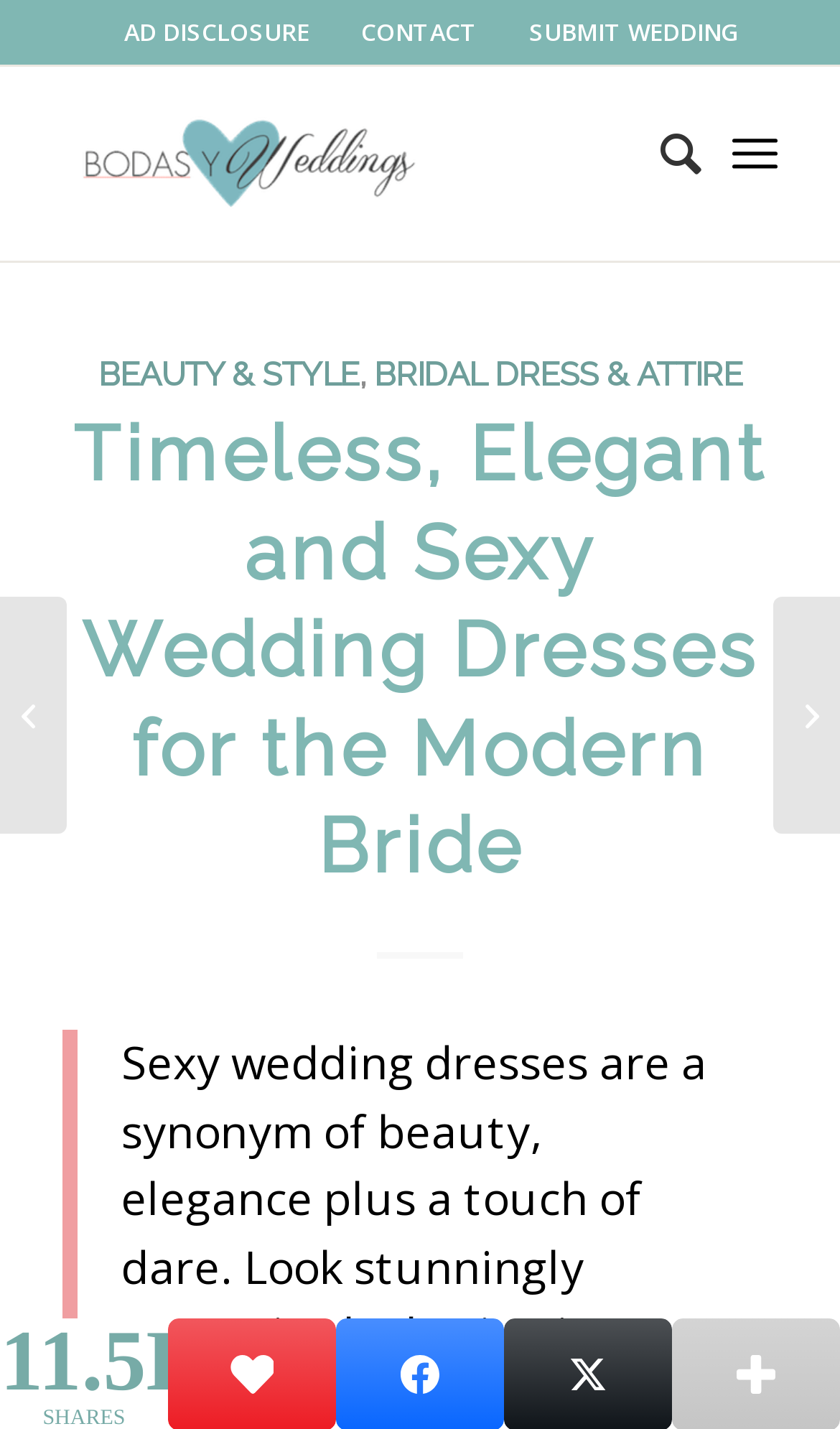Locate the UI element described by Menu Menu and provide its bounding box coordinates. Use the format (top-left x, top-left y, bottom-right x, bottom-right y) with all values as floating point numbers between 0 and 1.

[0.871, 0.071, 0.925, 0.143]